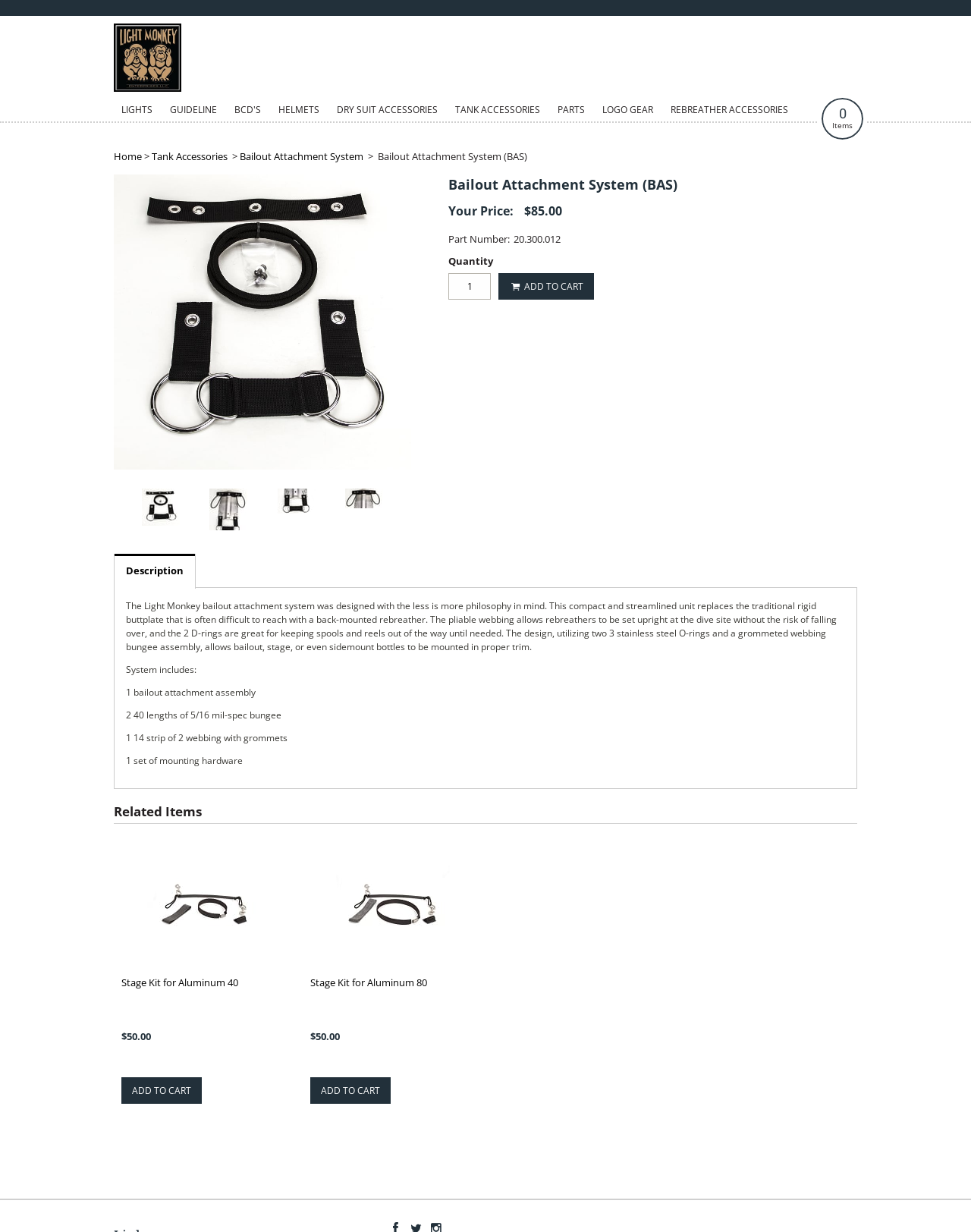Find the bounding box coordinates corresponding to the UI element with the description: "Logo Gear". The coordinates should be formatted as [left, top, right, bottom], with values as floats between 0 and 1.

[0.612, 0.08, 0.68, 0.099]